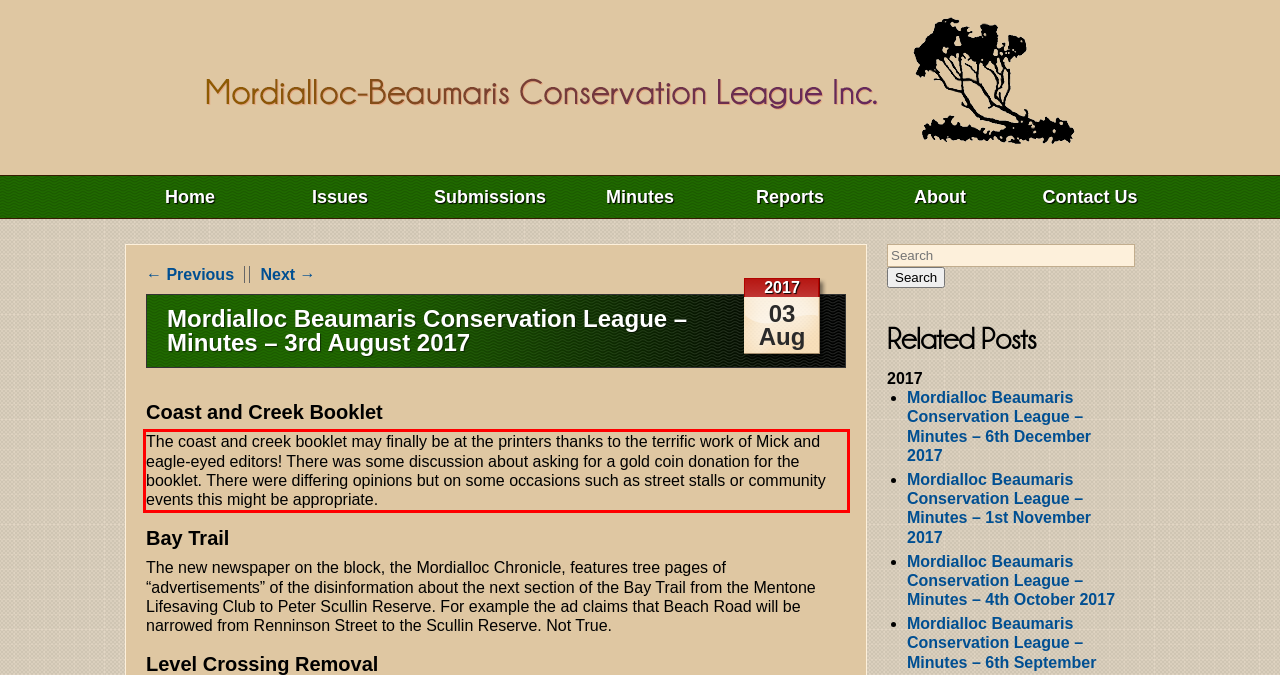Given a screenshot of a webpage with a red bounding box, please identify and retrieve the text inside the red rectangle.

The coast and creek booklet may finally be at the printers thanks to the terrific work of Mick and eagle-eyed editors! There was some discussion about asking for a gold coin donation for the booklet. There were differing opinions but on some occasions such as street stalls or community events this might be appropriate.